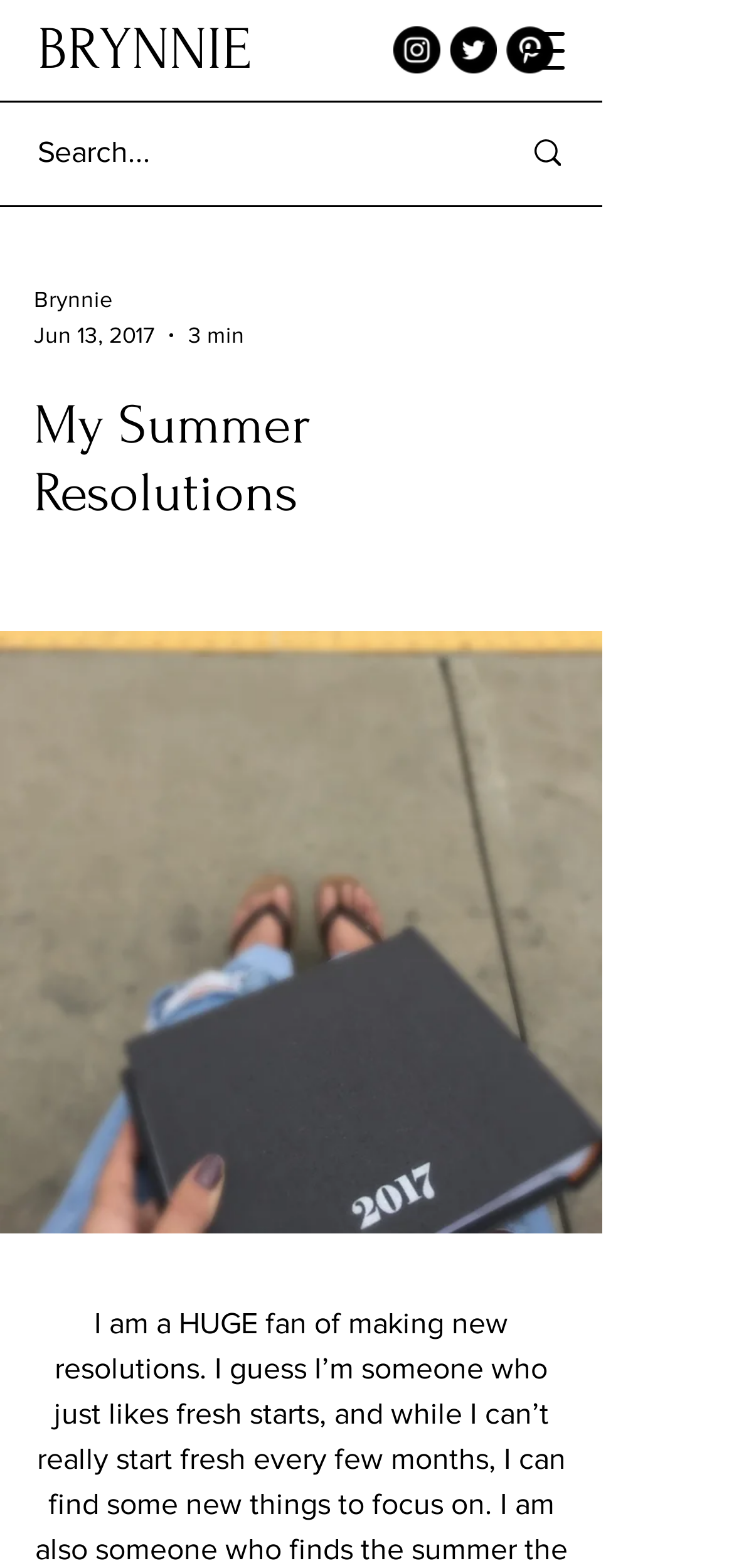Please provide a comprehensive response to the question below by analyzing the image: 
What is the author's name?

The author's name is mentioned in the social bar section, where there is a link to the author's profile with the text 'BRYNNIE'.